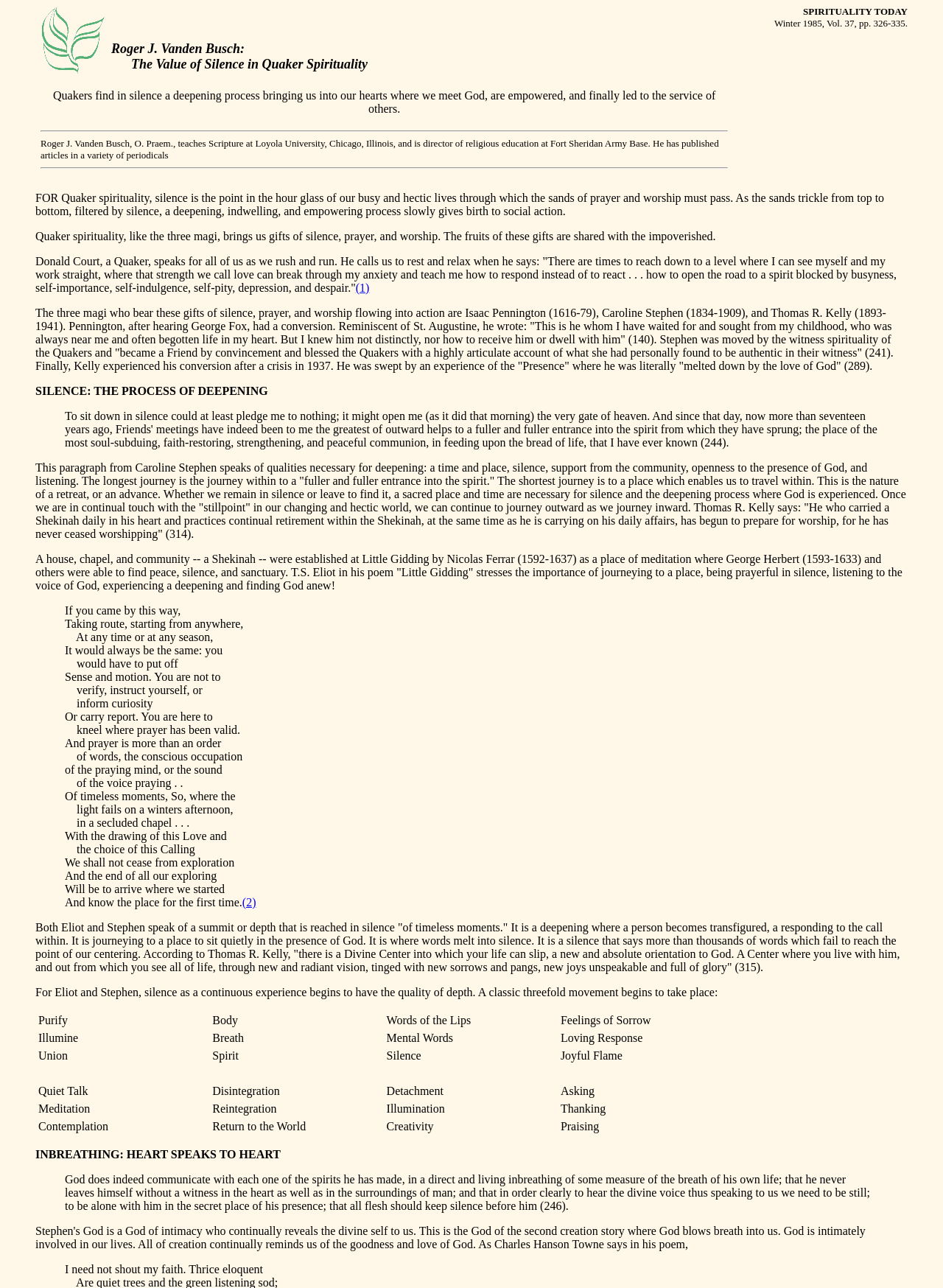Provide a short, one-word or phrase answer to the question below:
What is the purpose of silence in Quaker spirituality?

Deepening process